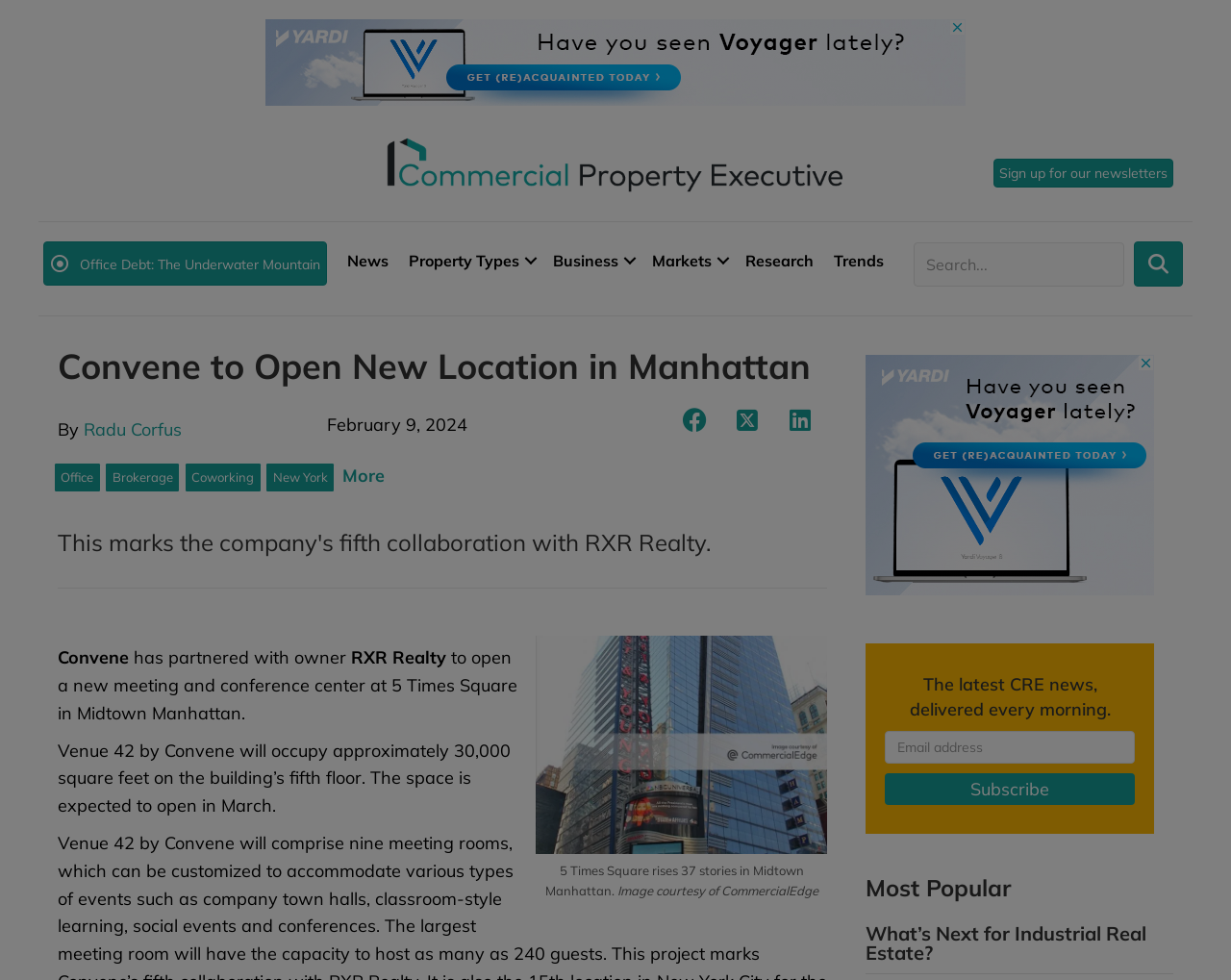Determine the bounding box coordinates of the target area to click to execute the following instruction: "Click on the CPE-Logo-Transparent link."

[0.305, 0.154, 0.695, 0.176]